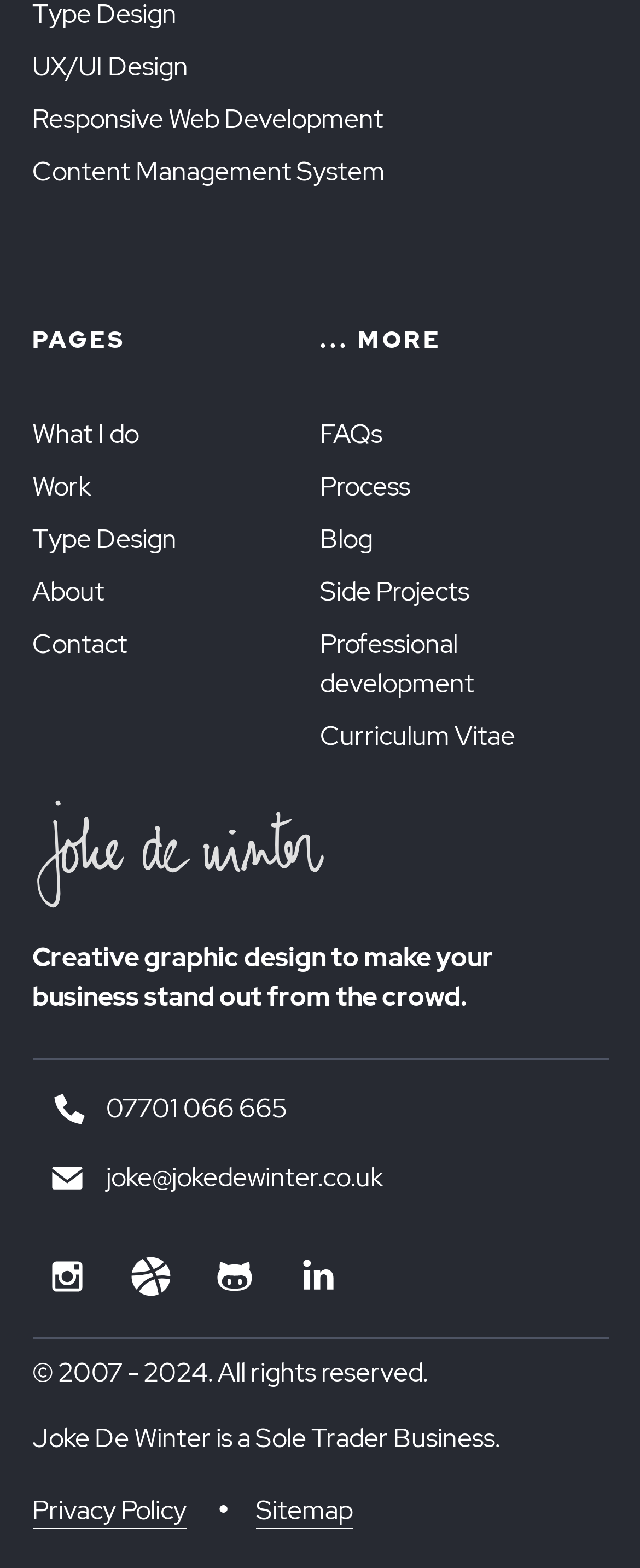Please identify the coordinates of the bounding box for the clickable region that will accomplish this instruction: "Click the menu button".

None